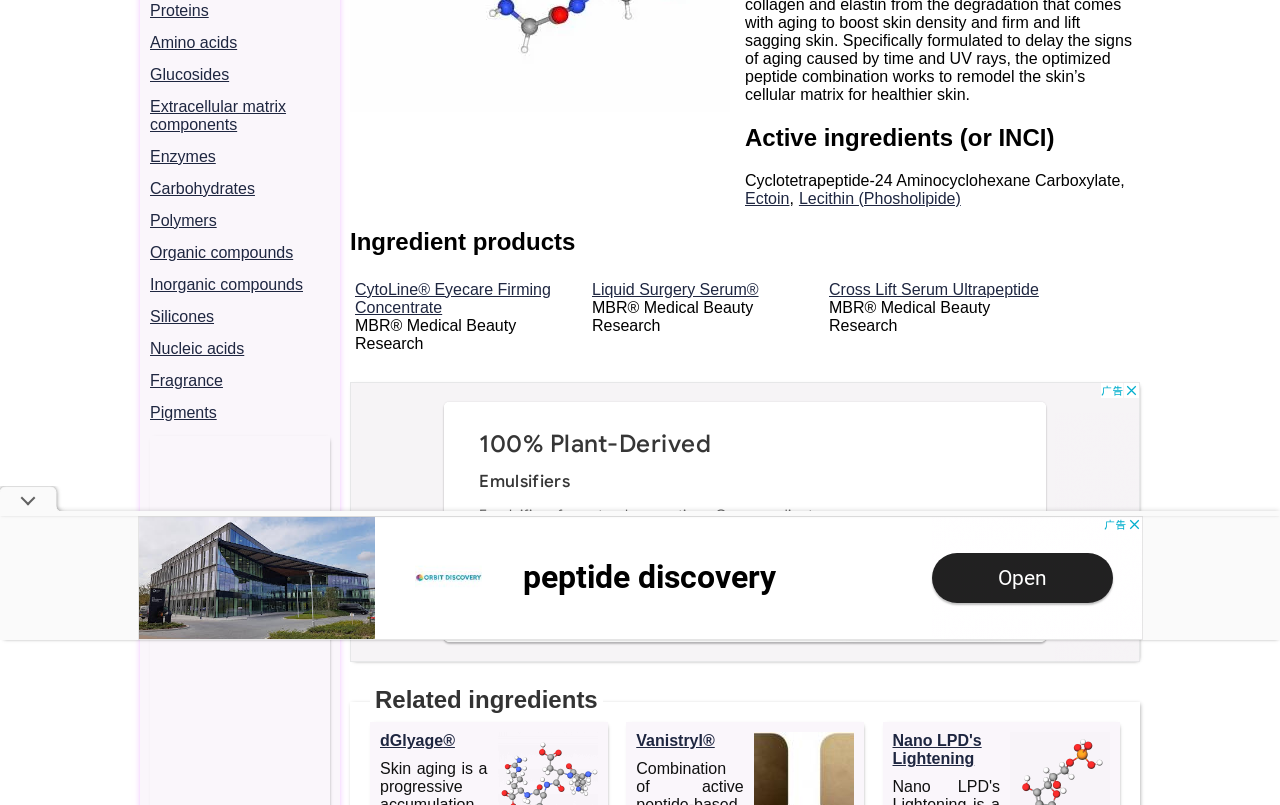Identify the bounding box of the UI element that matches this description: "CytoLine® Eyecare Firming Concentrate".

[0.277, 0.348, 0.43, 0.392]